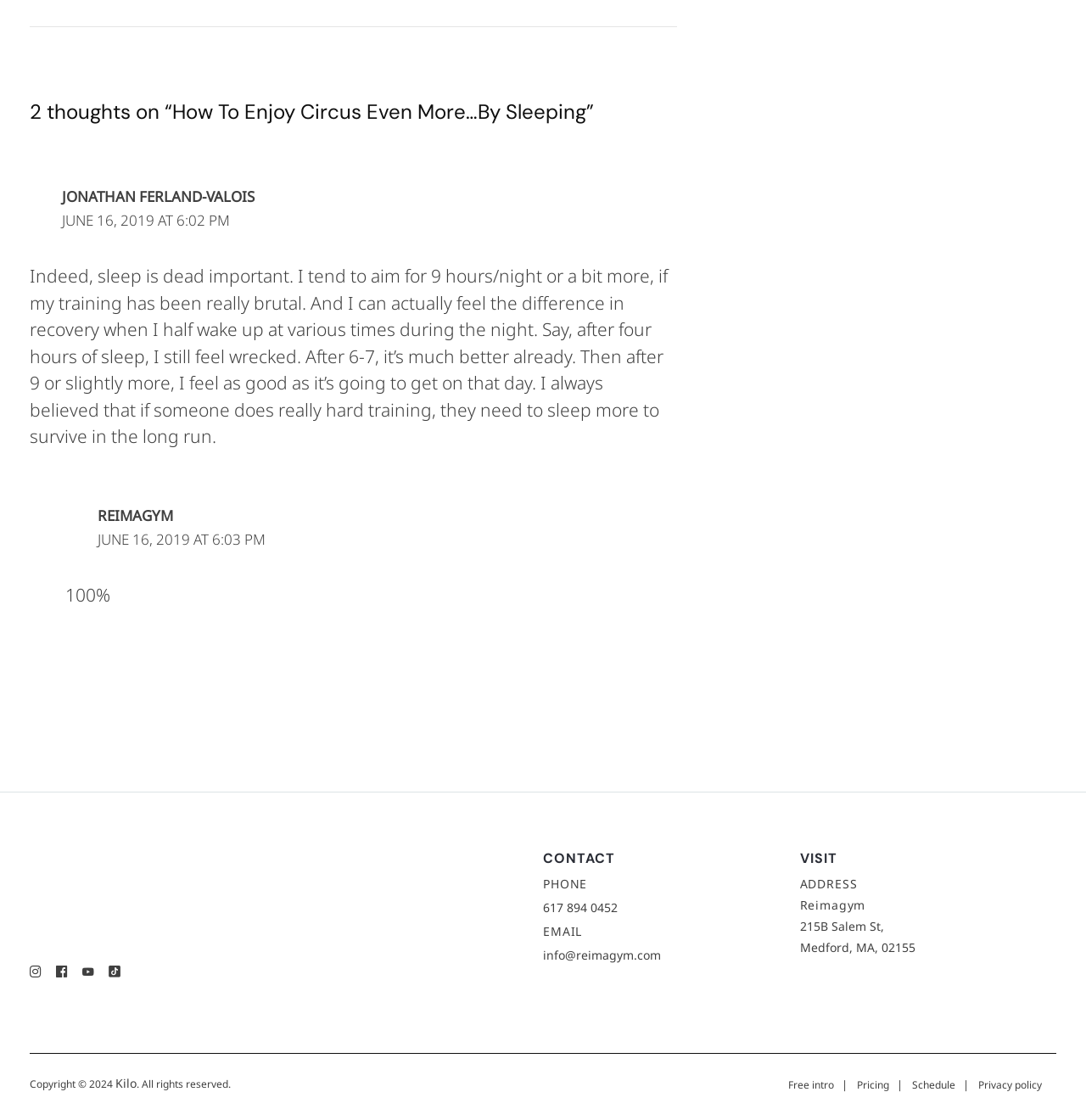Please identify the bounding box coordinates of where to click in order to follow the instruction: "Call the phone number".

[0.5, 0.803, 0.569, 0.817]